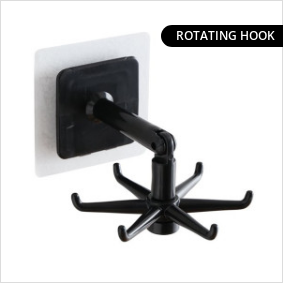Can you give a detailed response to the following question using the information from the image? Where can the Rotating Hook be attached?

The Rotating Hook can be attached to surfaces using a square mounting base, making it suitable for use in spaces like kitchens, bathrooms, or workshops.